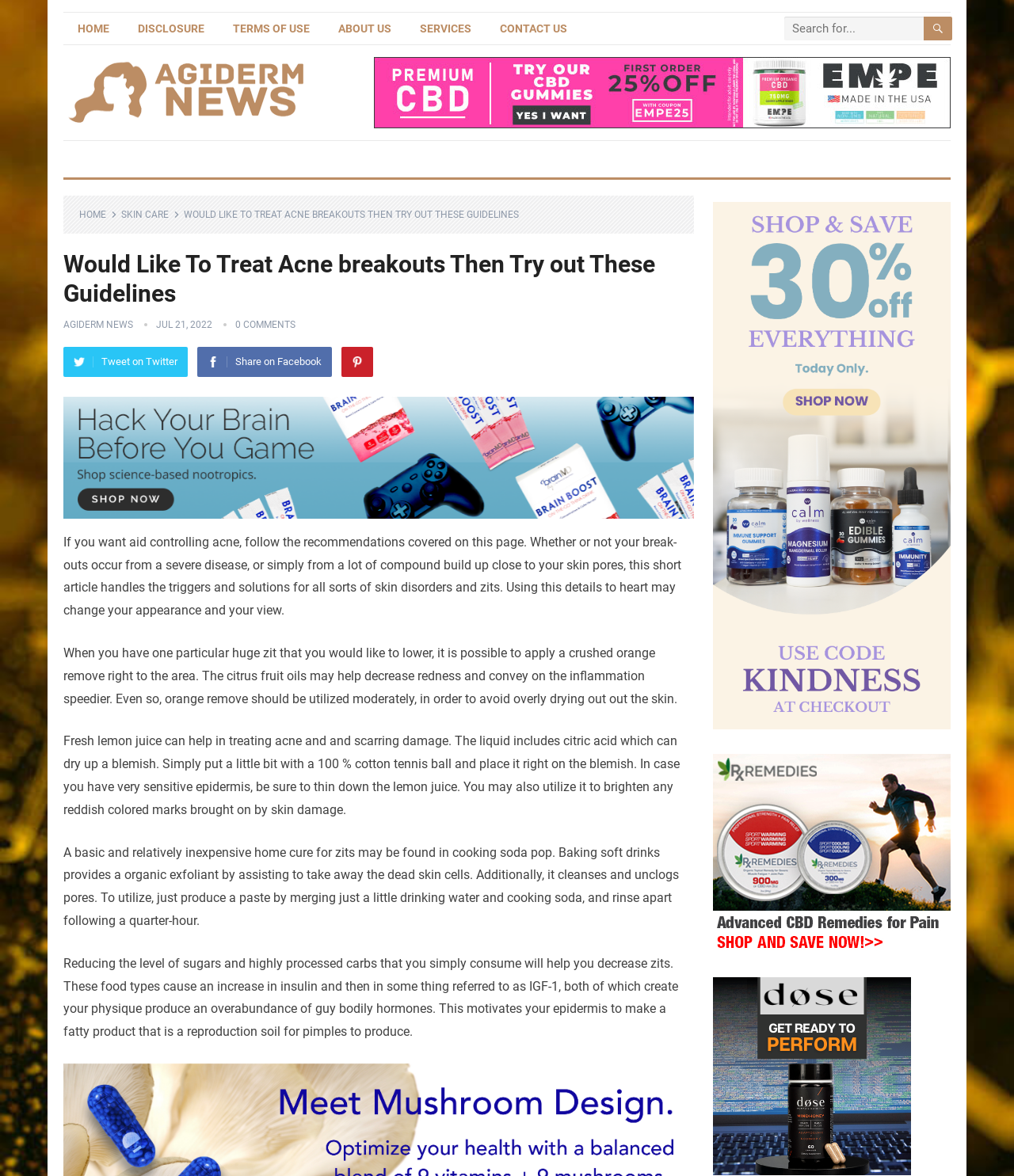Observe the image and answer the following question in detail: What is the benefit of using baking soda for acne?

The webpage suggests that baking soda can be used as a natural exfoliant to remove dead skin cells and unclog pores, which can help to reduce acne. It is recommended to mix baking soda with water to create a paste and apply it to the skin.